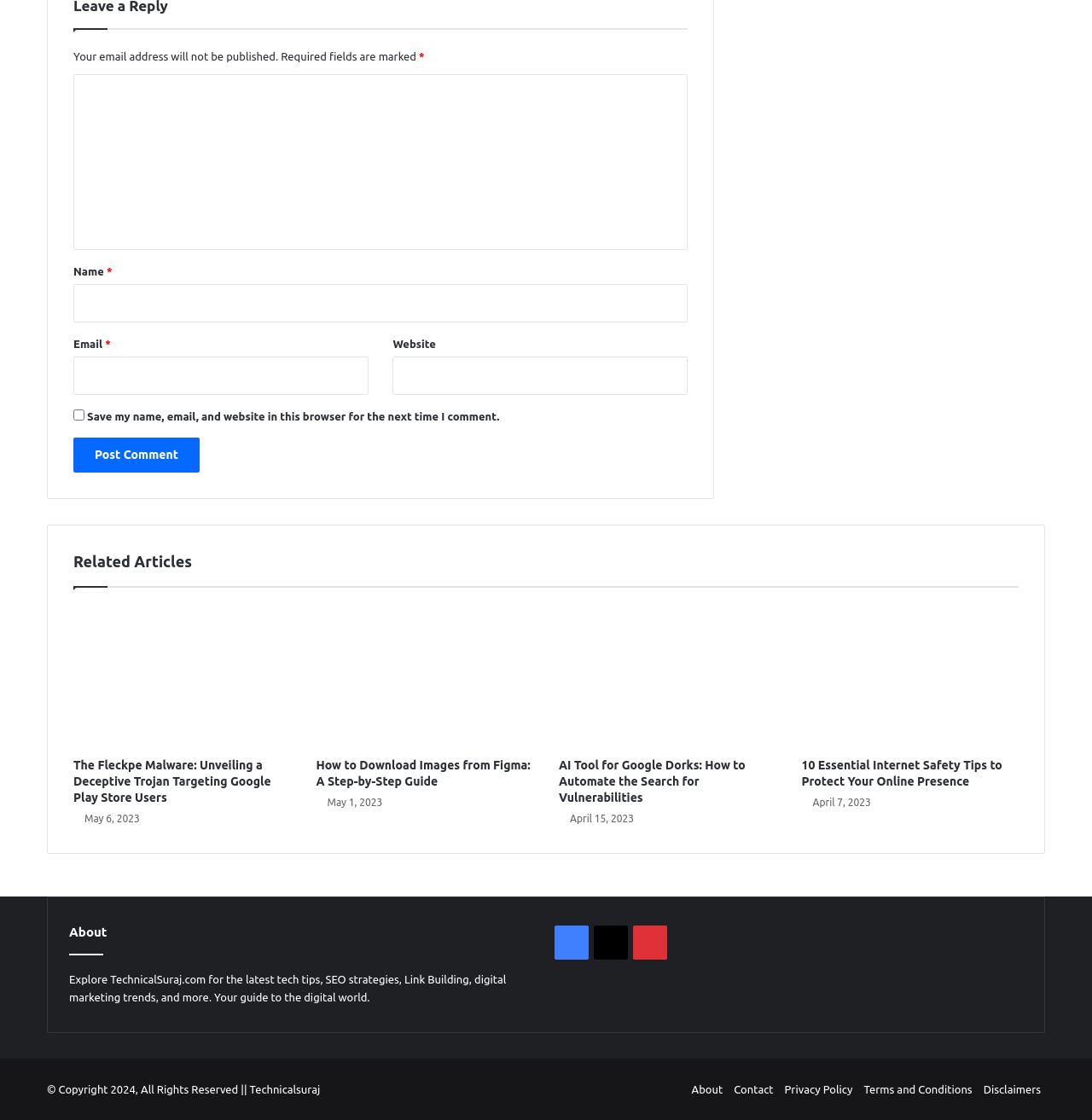Please respond in a single word or phrase: 
What is the date of the second related article?

May 1, 2023